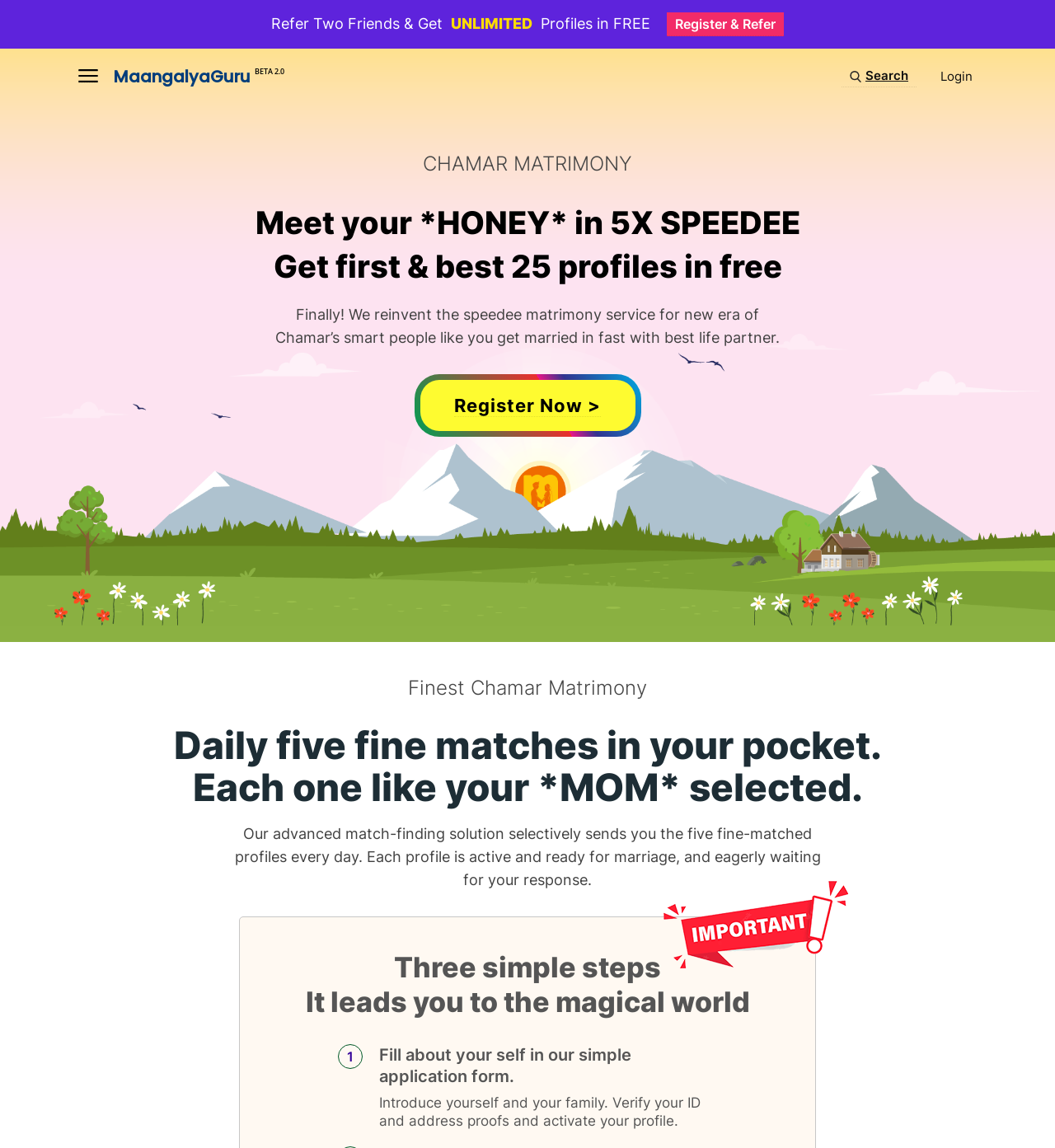Provide a thorough summary of the webpage.

This webpage is about Chamar Matrimony, a matchmaking service. At the top, there is a prominent heading "CHAMAR MATRIMONY" and a link to "MaangalyaGuru BETA 2.0" on the left, with a menu icon represented by an image. On the right, there are links to "Search" and "Login", accompanied by small images.

Below this top section, there is a promotional area with a heading "FREE! 25 MOM-LIKED PROFILES" and a series of static texts that highlight the benefits of the service, including "Meet your *HONEY*" and "Get first & best 25 profiles in free". A call-to-action link "Register Now >" is placed in the middle of this section.

Further down, there is a section with a heading "Finest Chamar Matrimony" that describes the service's features, including daily fine matches and profiles selected like a mom would. A longer paragraph explains the advanced match-finding solution and the quality of the profiles.

The webpage also outlines a three-step process to find a match, with a heading "Fill about your self in our simple application form" and a brief description of each step, including introducing oneself and family, verifying ID and address proofs, and activating the profile.